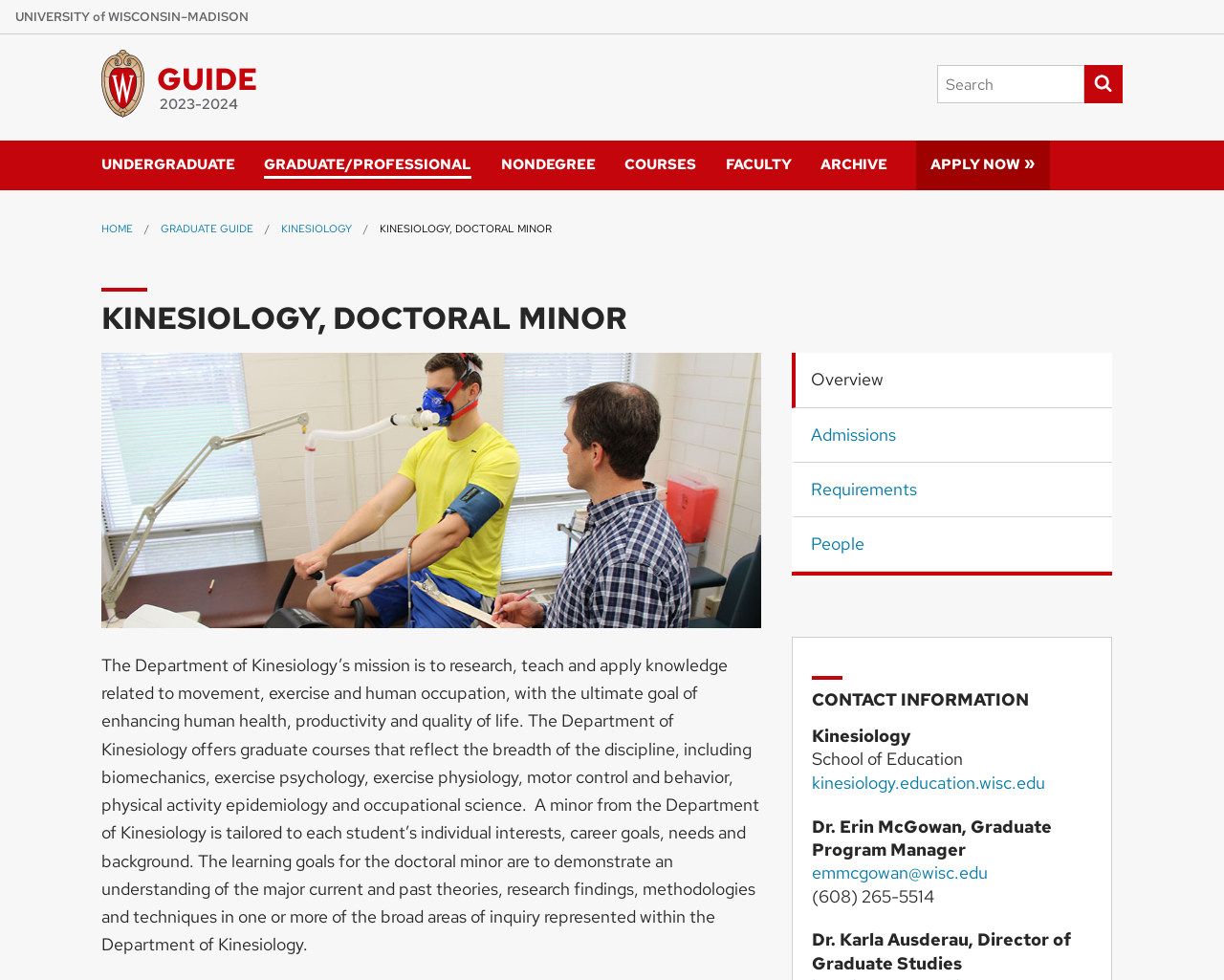Calculate the bounding box coordinates for the UI element based on the following description: "Requirements". Ensure the coordinates are four float numbers between 0 and 1, i.e., [left, top, right, bottom].

[0.647, 0.472, 0.909, 0.528]